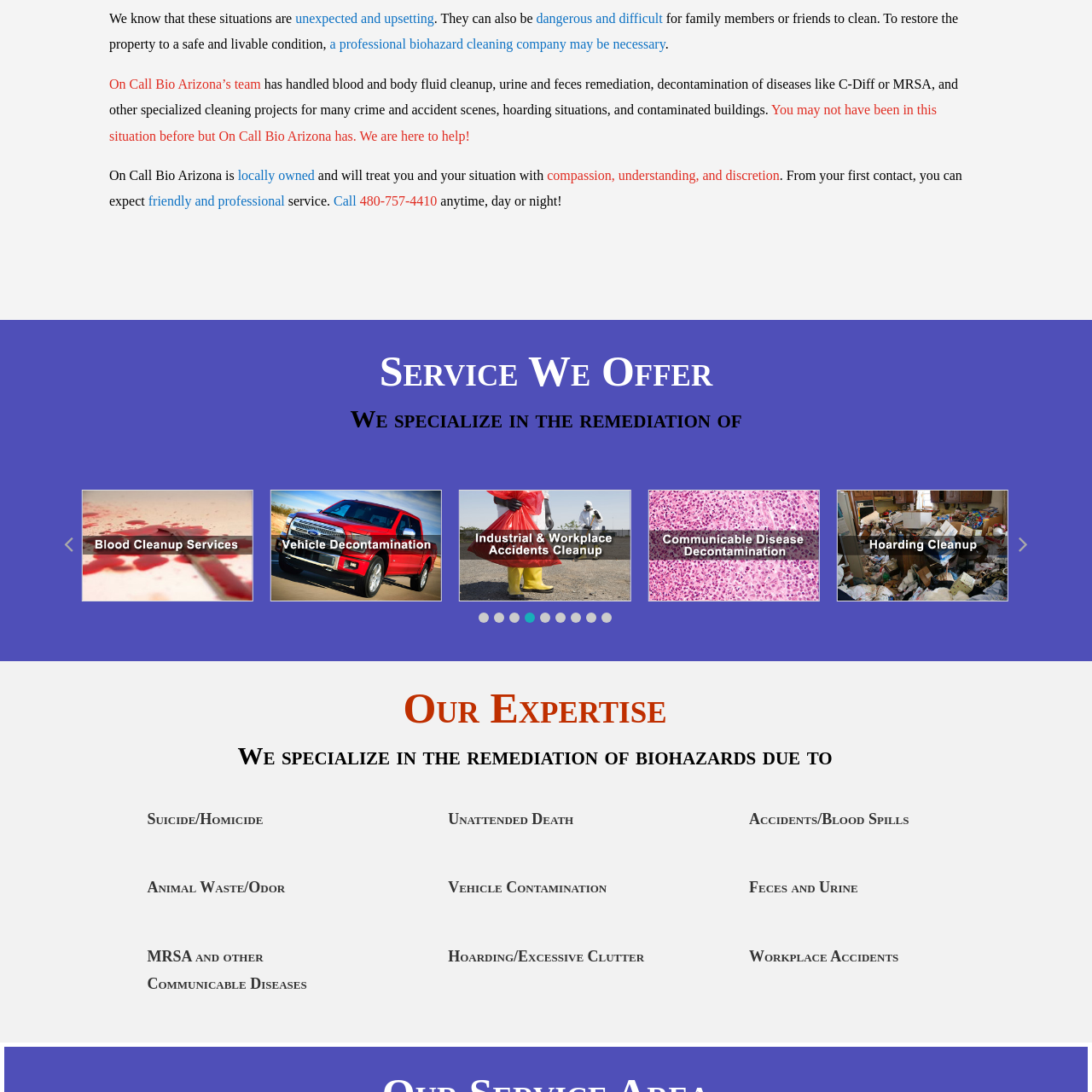What type of company is likely to use this graphic?
Observe the image marked by the red bounding box and answer in detail.

The context of the graphic aligns with a professional biohazard cleaning company that specializes in various remediation services, emphasizing their expertise in handling sensitive situations involving biohazardous contamination in different environments, including vehicles.